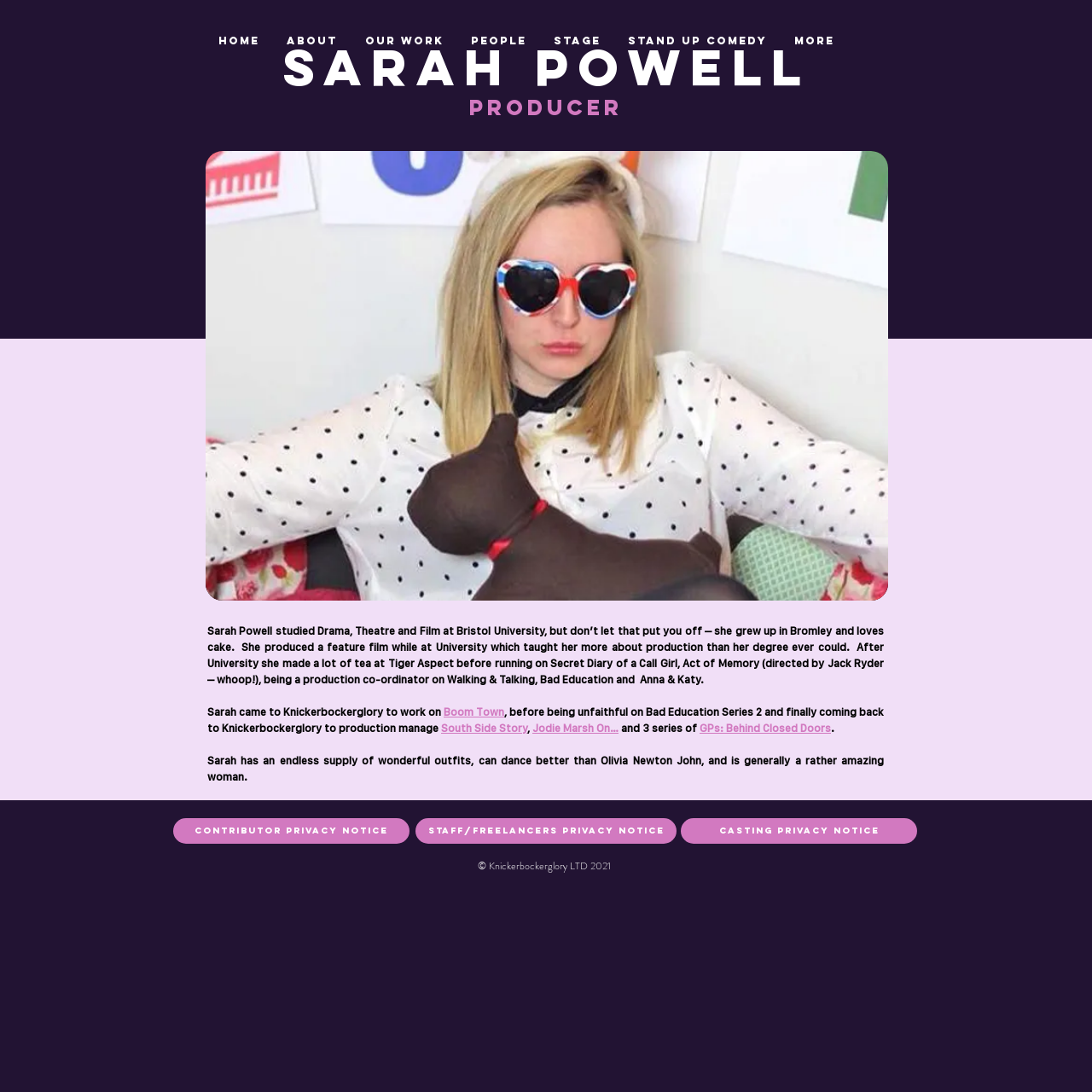Determine the bounding box for the UI element as described: "Fashion". The coordinates should be represented as four float numbers between 0 and 1, formatted as [left, top, right, bottom].

None